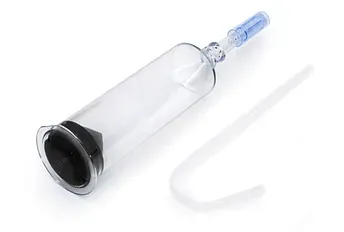Offer an in-depth caption for the image.

The image features a clear, sterile syringe designed for angiographic procedures, prominently showcasing its elongated, cylindrical body that allows for precise fluid measurement and injection. The syringe is equipped with a black base for secure handling and a blue tip, optimized for connection with medical equipment. Notably, this device is a 150ml syringe, intended for single-use, and is part of a set that includes a fill straw, emphasizing its convenience and specificity for applications that do not require use with ADAWS. This particular syringe is compatible with Mallinckrodt and Liebel-Flarsheim Illumena injectors, making it essential in various imaging contexts, particularly in cardiovascular and interventional radiology. The design highlights safety and efficiency, crucial for medical professionals working in high-stakes environments.